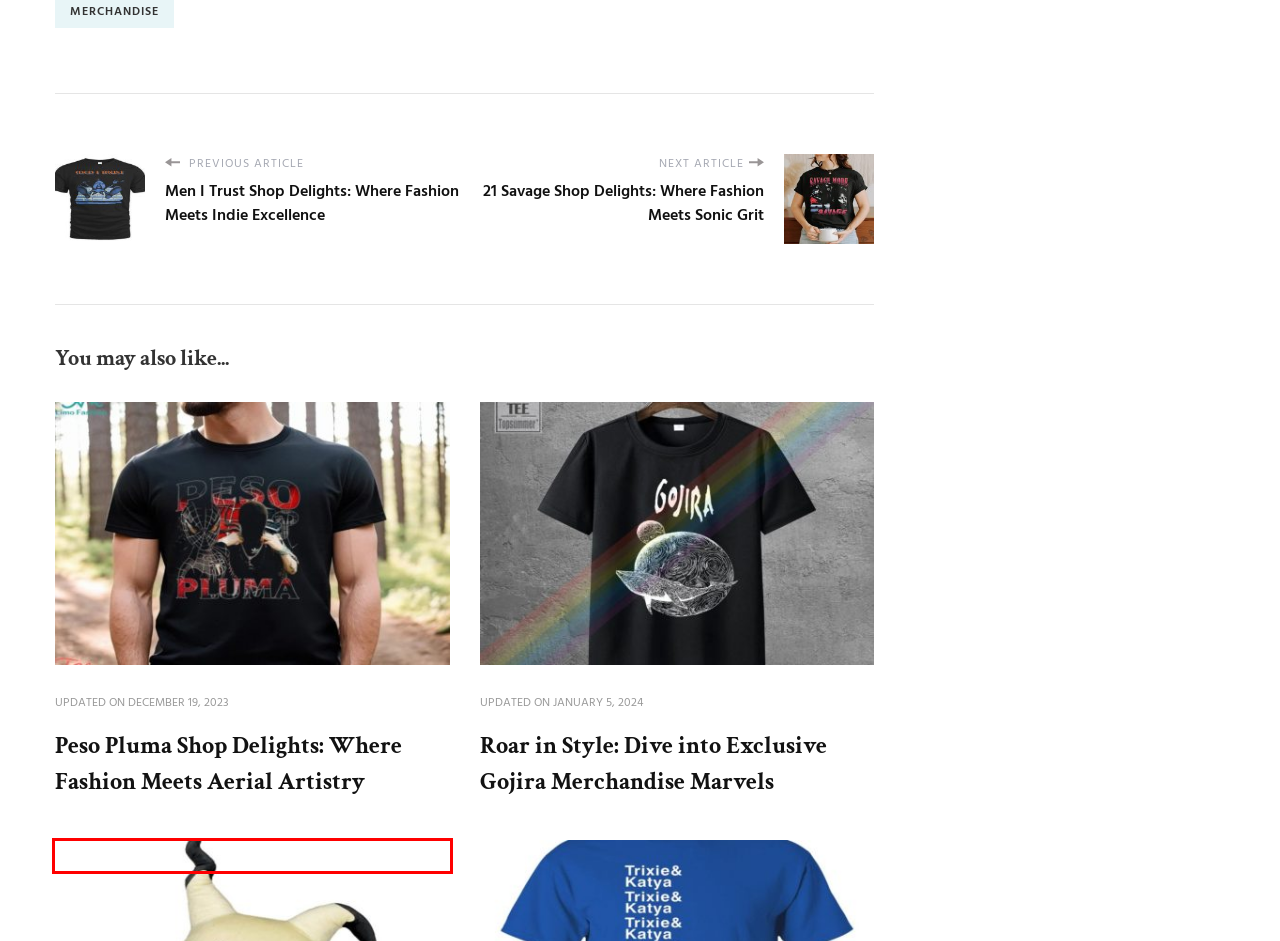Given a webpage screenshot with a red bounding box around a UI element, choose the webpage description that best matches the new webpage after clicking the element within the bounding box. Here are the candidates:
A. Indulge in the Finest Gaming Experience at Dewa89 Your Online Casino Paradise – Rate That Meeting
B. Men I Trust Shop Delights: Where Fashion Meets Indie Excellence – Rate That Meeting
C. Your Source for Trixie Gear: Trixie Mattel Merch – Rate That Meeting
D. 21 Savage Shop Delights: Where Fashion Meets Sonic Grit – Rate That Meeting
E. Games – Rate That Meeting
F. Plushie Mimicry: Mimikyu Soft Toy Adventures Await – Rate That Meeting
G. Peso Pluma Shop Delights: Where Fashion Meets Aerial Artistry – Rate That Meeting
H. Roar in Style: Dive into Exclusive Gojira Merchandise Marvels – Rate That Meeting

F